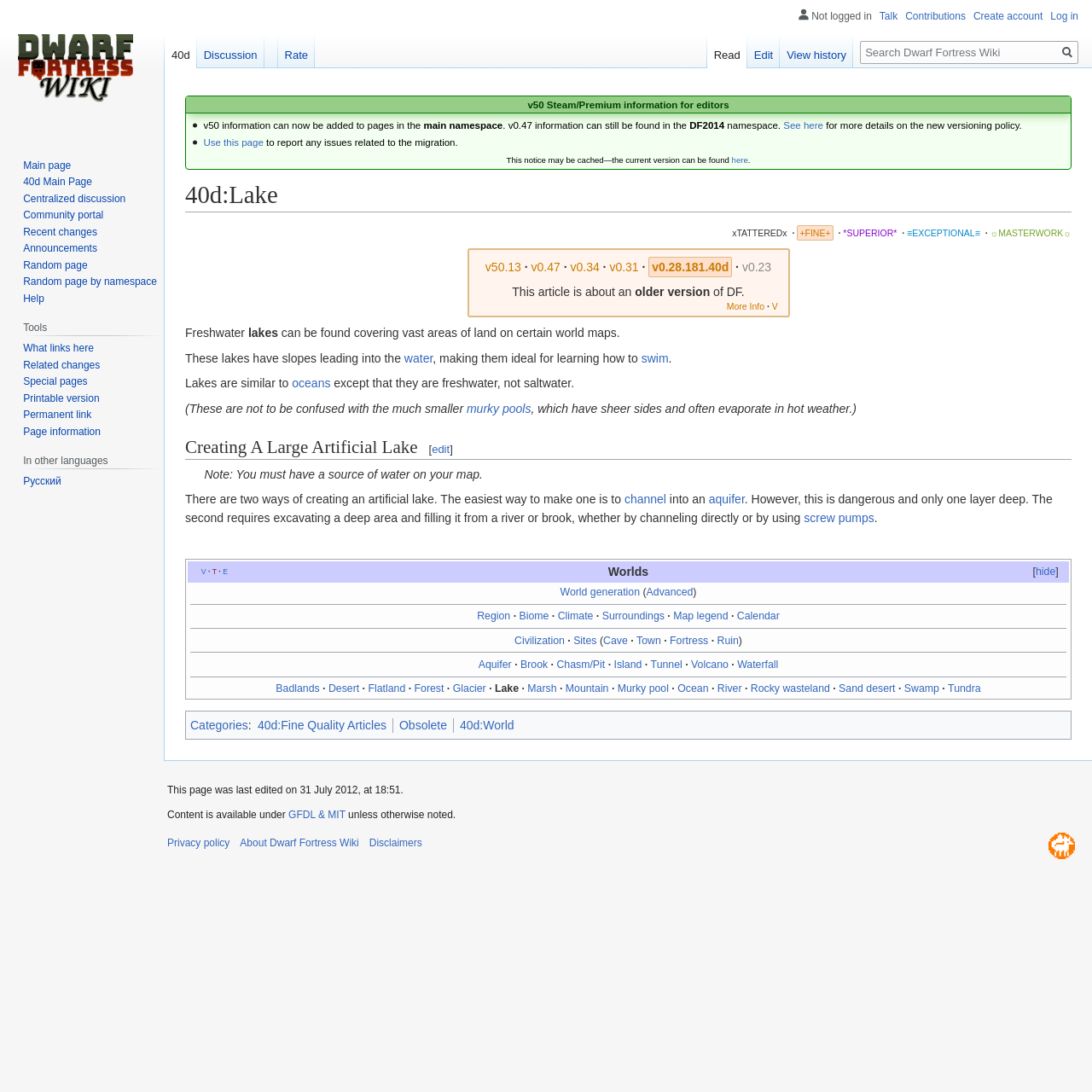Please specify the bounding box coordinates of the area that should be clicked to accomplish the following instruction: "Report any issues related to the migration". The coordinates should consist of four float numbers between 0 and 1, i.e., [left, top, right, bottom].

[0.186, 0.126, 0.241, 0.135]